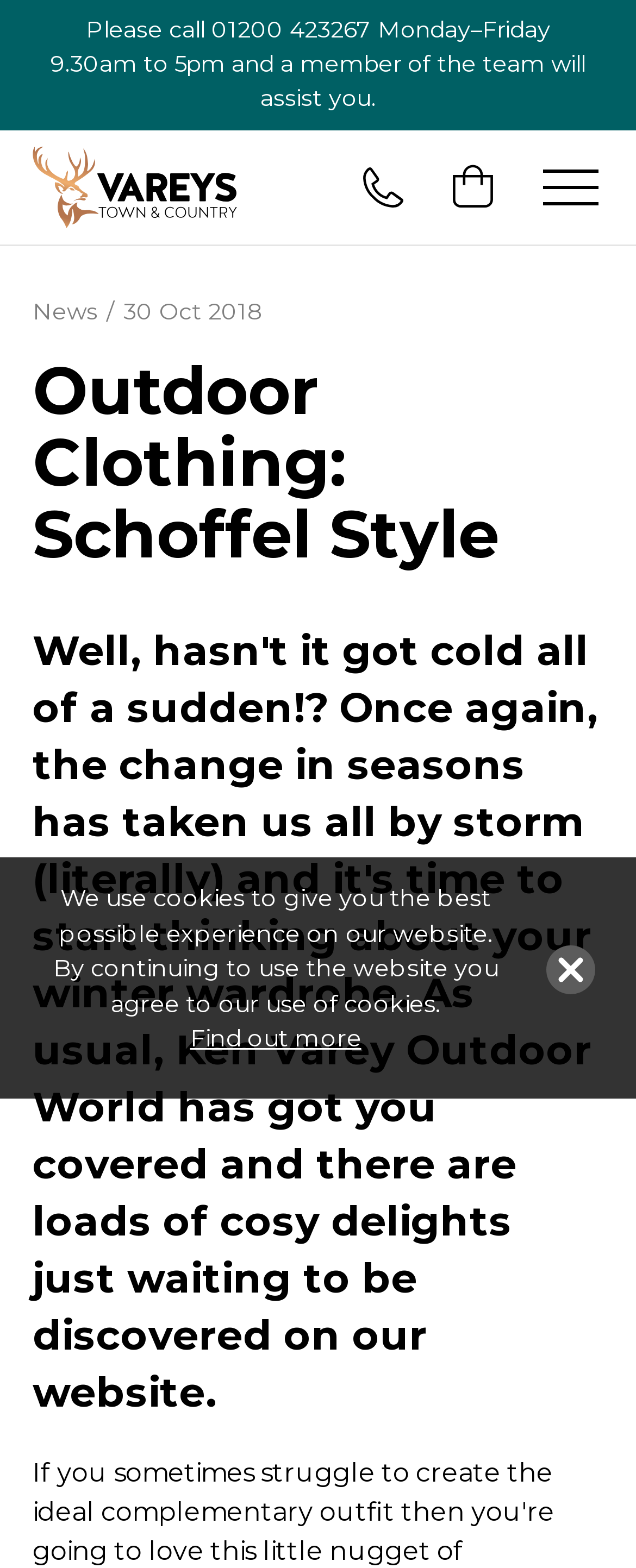Explain in detail what is displayed on the webpage.

The webpage is about outdoor clothing, specifically featuring Schoffel style. At the top, there is a phone number, 01200 423267, with a brief description of the available call hours and assistance. Below this, there is a link to "Vareys Town & Country" accompanied by an image of the same name.

To the right of the image, there is a table with three links, one of which is empty, and a button with no text. Below this section, there is a heading that reads "Outdoor Clothing: Schoffel Style" in a prominent font size.

Further down, there is a news section with a link to "News /" and a date, "30 Oct 2018", indicating a news article or update. At the bottom of the page, there is a cookie policy notification that informs users about the website's use of cookies, with a link to "Find out more" for additional information. Next to this notification, there is a "Continue" button.